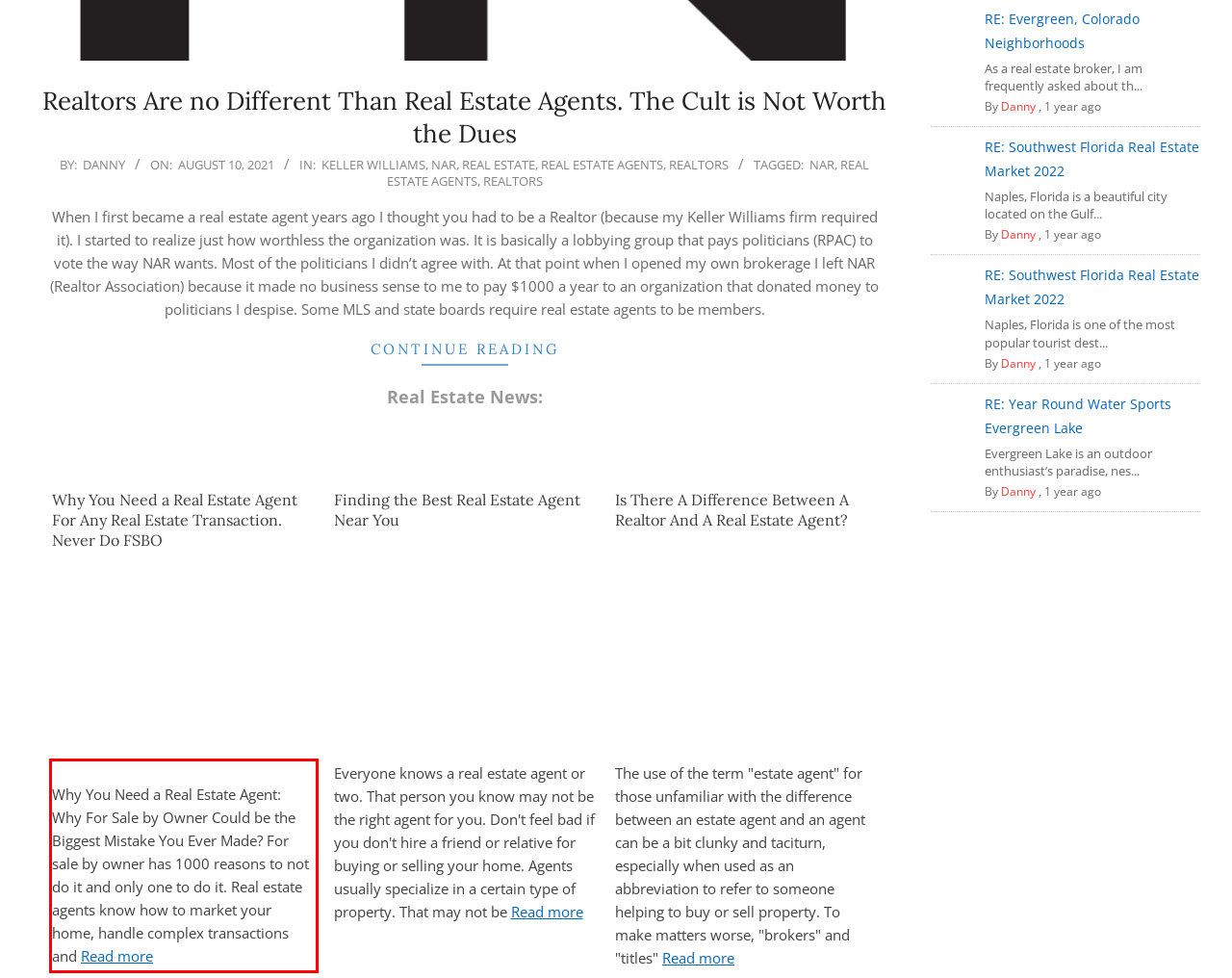Using the provided screenshot of a webpage, recognize and generate the text found within the red rectangle bounding box.

The use of the term "estate agent" for those unfamiliar with the difference between an estate agent and an agent can be a bit clunky and taciturn, especially when used as an abbreviation to refer to someone helping to buy or sell property. To make matters worse, "brokers" and "titles" Read more